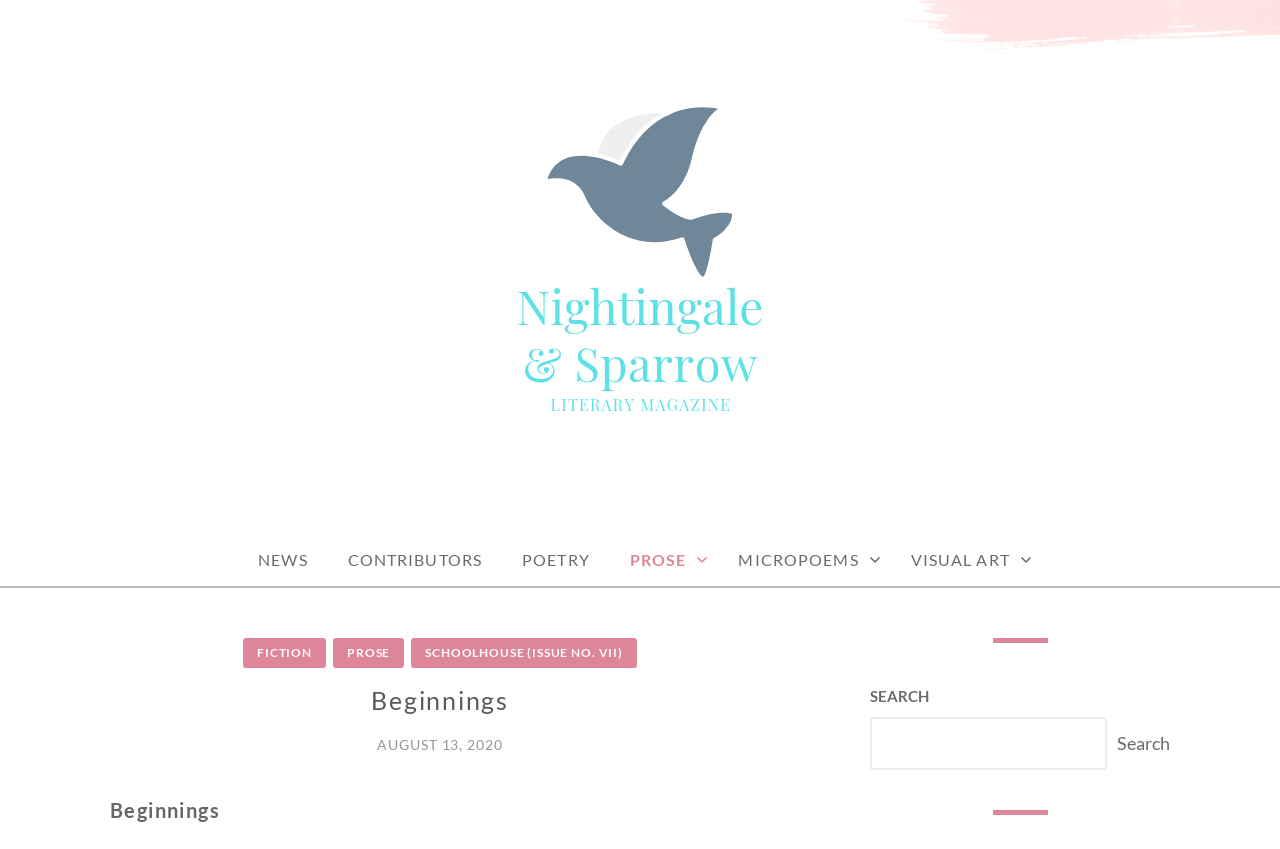Pinpoint the bounding box coordinates of the element to be clicked to execute the instruction: "view PROSE".

[0.392, 0.629, 0.476, 0.69]